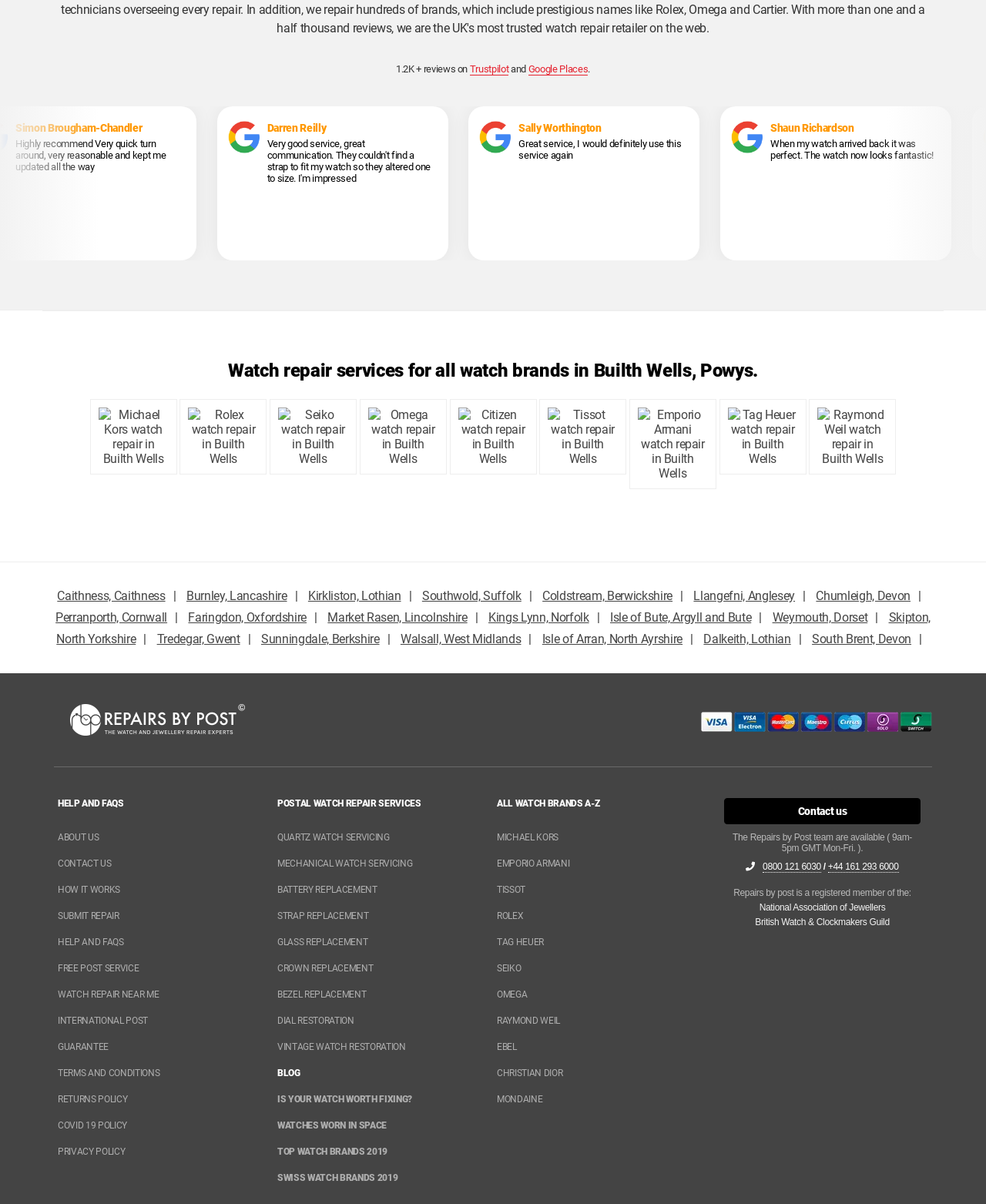How many reviews are mentioned on the webpage?
Please describe in detail the information shown in the image to answer the question.

The webpage mentions '1.2K + reviews on Trustpilot' and 'Google Places', indicating that the website has received over 1,200 reviews on Trustpilot and possibly more on Google Places.